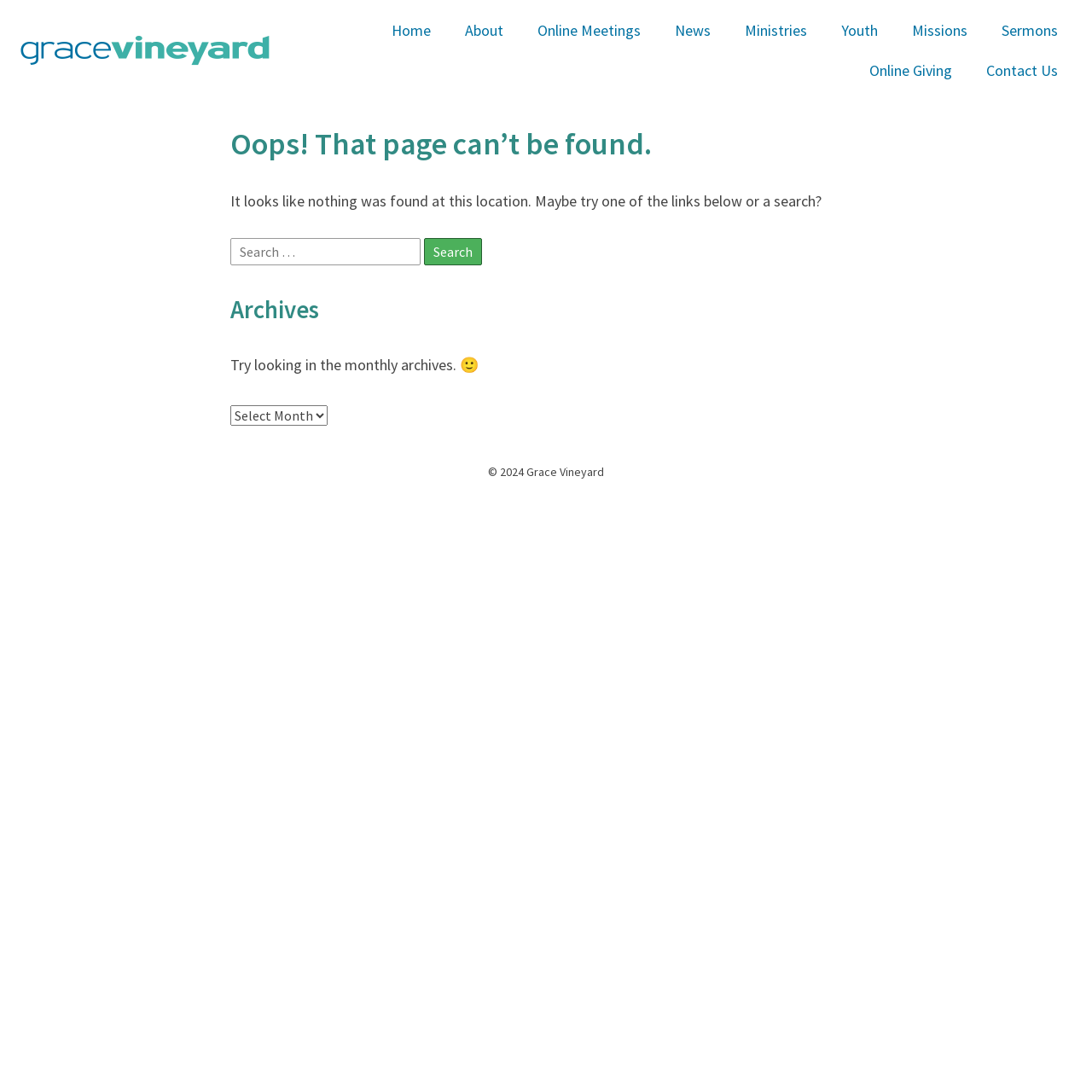Show the bounding box coordinates for the element that needs to be clicked to execute the following instruction: "Go to Online Meetings". Provide the coordinates in the form of four float numbers between 0 and 1, i.e., [left, top, right, bottom].

[0.477, 0.009, 0.602, 0.046]